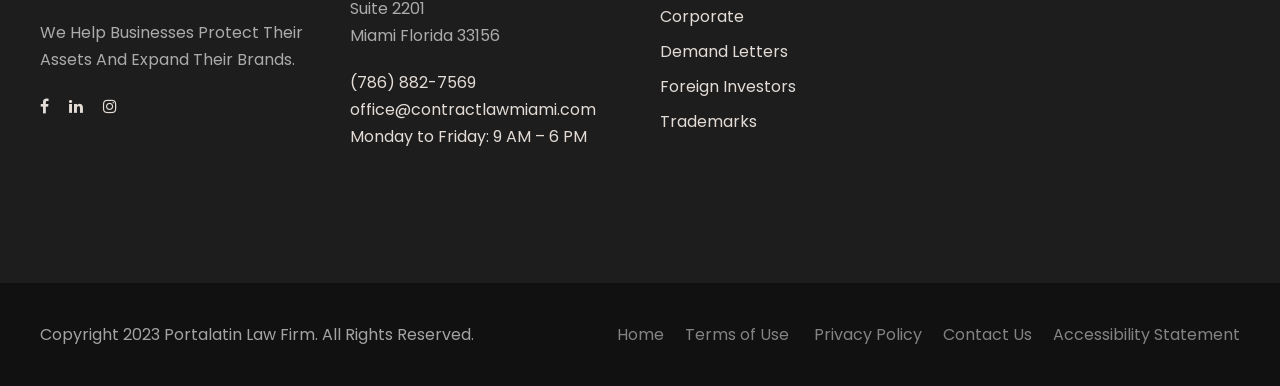Answer the question using only one word or a concise phrase: What are the office hours?

Monday to Friday: 9 AM – 6 PM